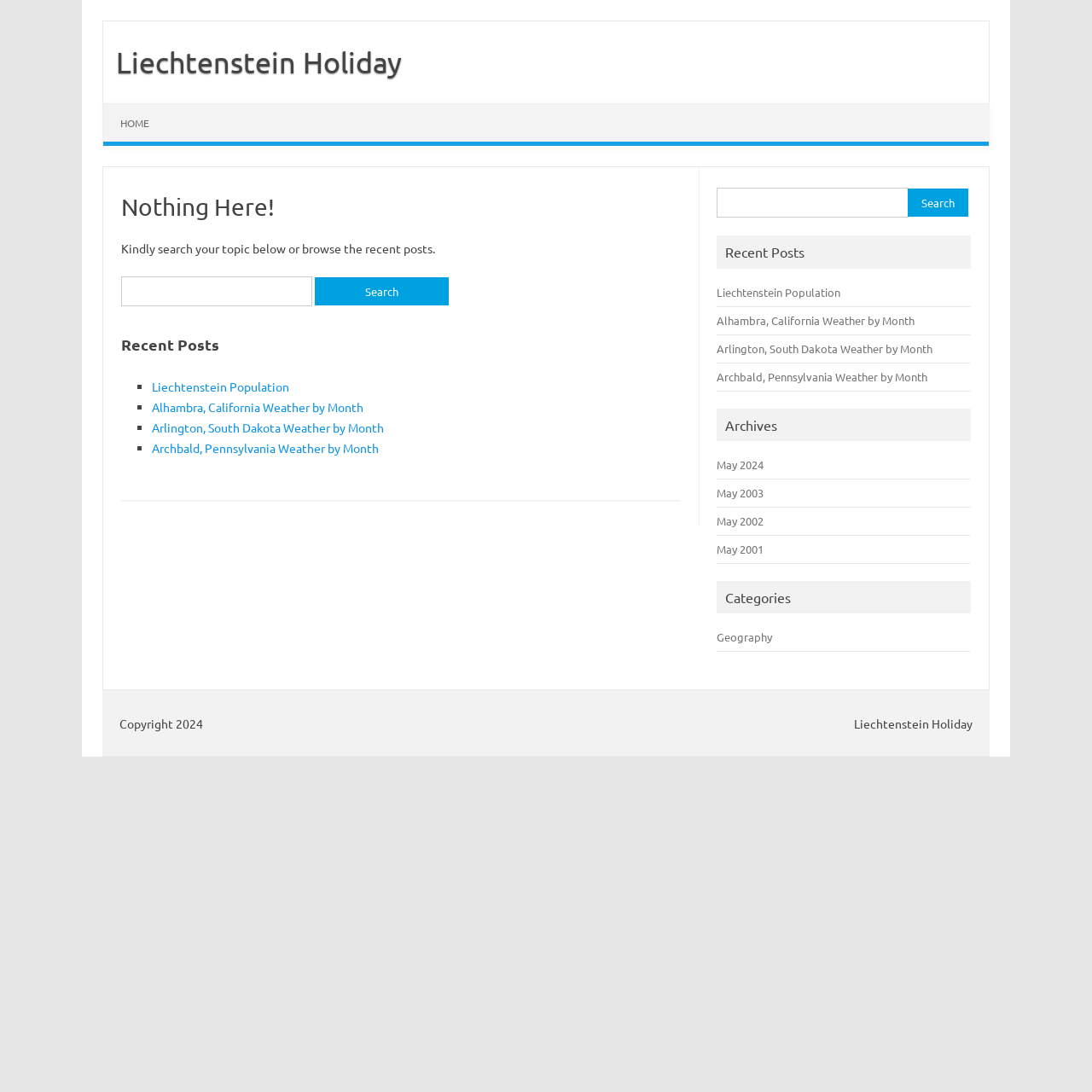Based on the image, please elaborate on the answer to the following question:
What is the category of the link 'Geography'?

The link 'Geography' is categorized under 'Categories' which is indicated by the static text 'Categories' above the link.